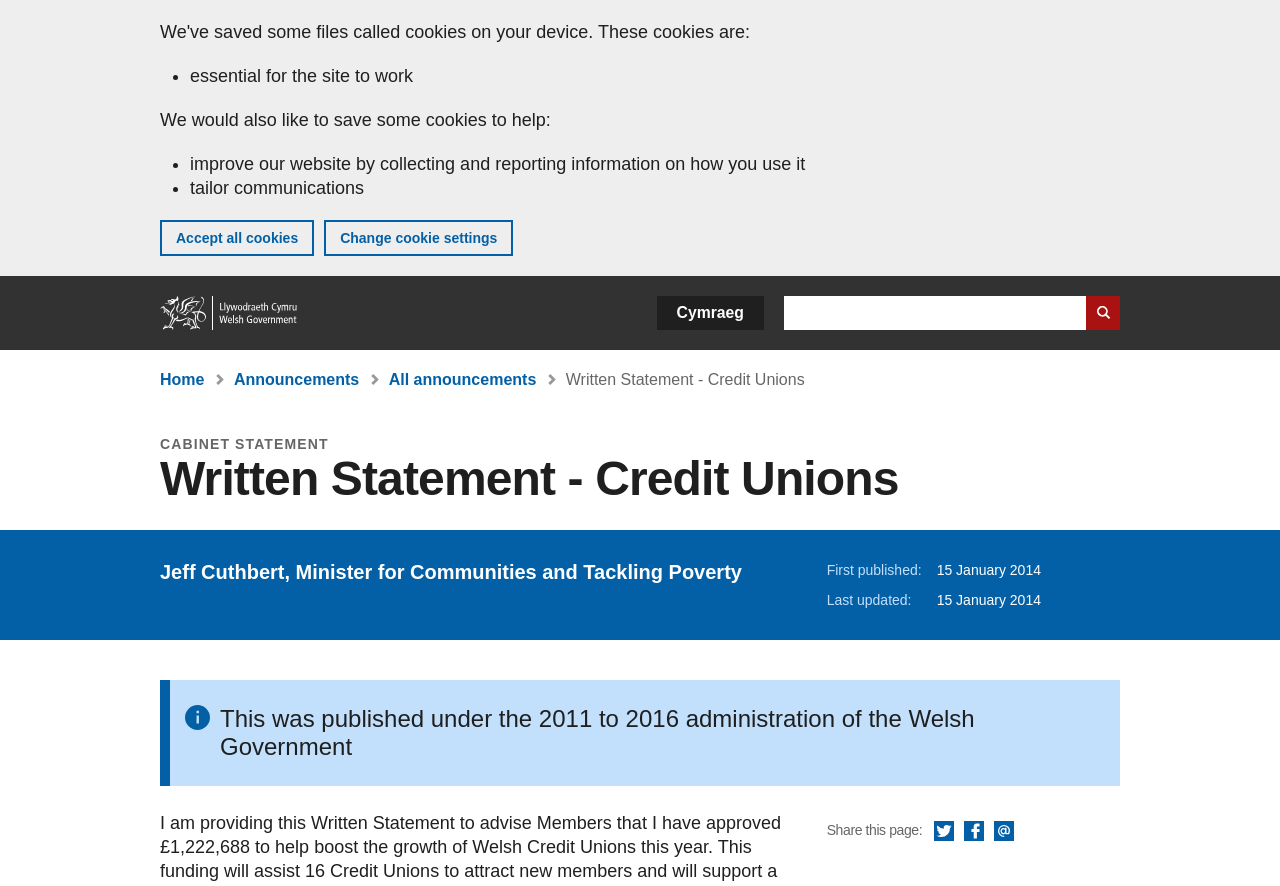Describe all the visual and textual components of the webpage comprehensively.

The webpage is about a written statement on credit unions by Jeff Cuthbert, Minister for Communities and Tackling Poverty. At the top, there is a banner that informs users about cookies on the GOV.WALES website, with options to accept all cookies or change cookie settings. Below the banner, there is a navigation section with links to the home page, a search bar, and a language selection button.

On the left side, there is a breadcrumb navigation section that shows the user's current location, with links to the home page, announcements, and all announcements. The main content area is divided into sections, with a header that reads "CABINET STATEMENT" and a heading that reads "Written Statement - Credit Unions". Below the heading, there is a statement from Jeff Cuthbert, Minister for Communities and Tackling Poverty, with the date of publication and last update.

At the bottom of the page, there is a section that allows users to share the page via Twitter, Facebook, or email. There are no images on the page, but there are several links and buttons that allow users to navigate and interact with the content.